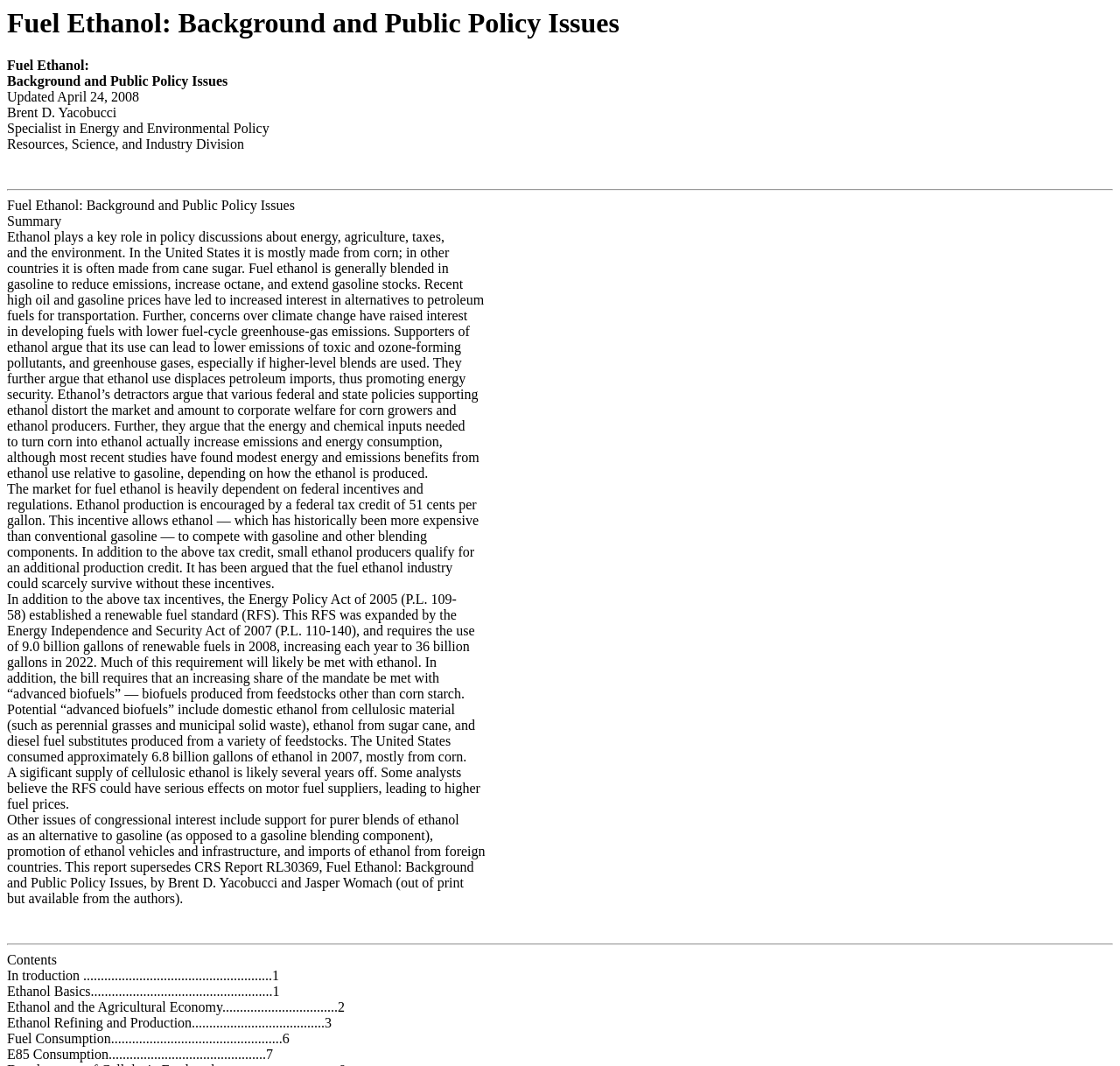What is the year mentioned in the text as the target for using 36 billion gallons of renewable fuels?
With the help of the image, please provide a detailed response to the question.

I found the year by reading the text and finding the sentence that mentions the target year for using 36 billion gallons of renewable fuels, which is '...and requires the use of 9.0 billion gallons of renewable fuels in 2008, increasing each year to 36 billion gallons in 2022'.